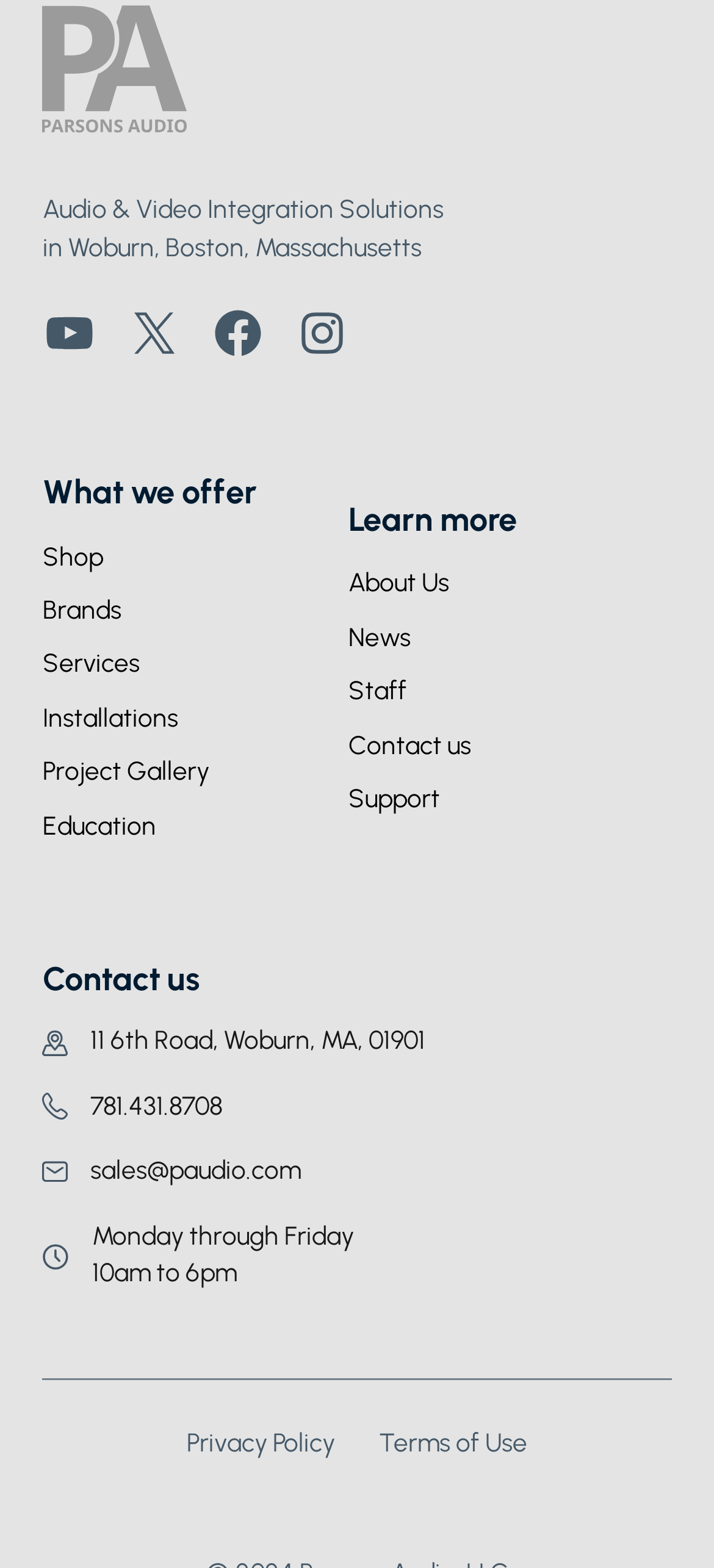Using the provided element description "Brands", determine the bounding box coordinates of the UI element.

[0.06, 0.377, 0.17, 0.403]